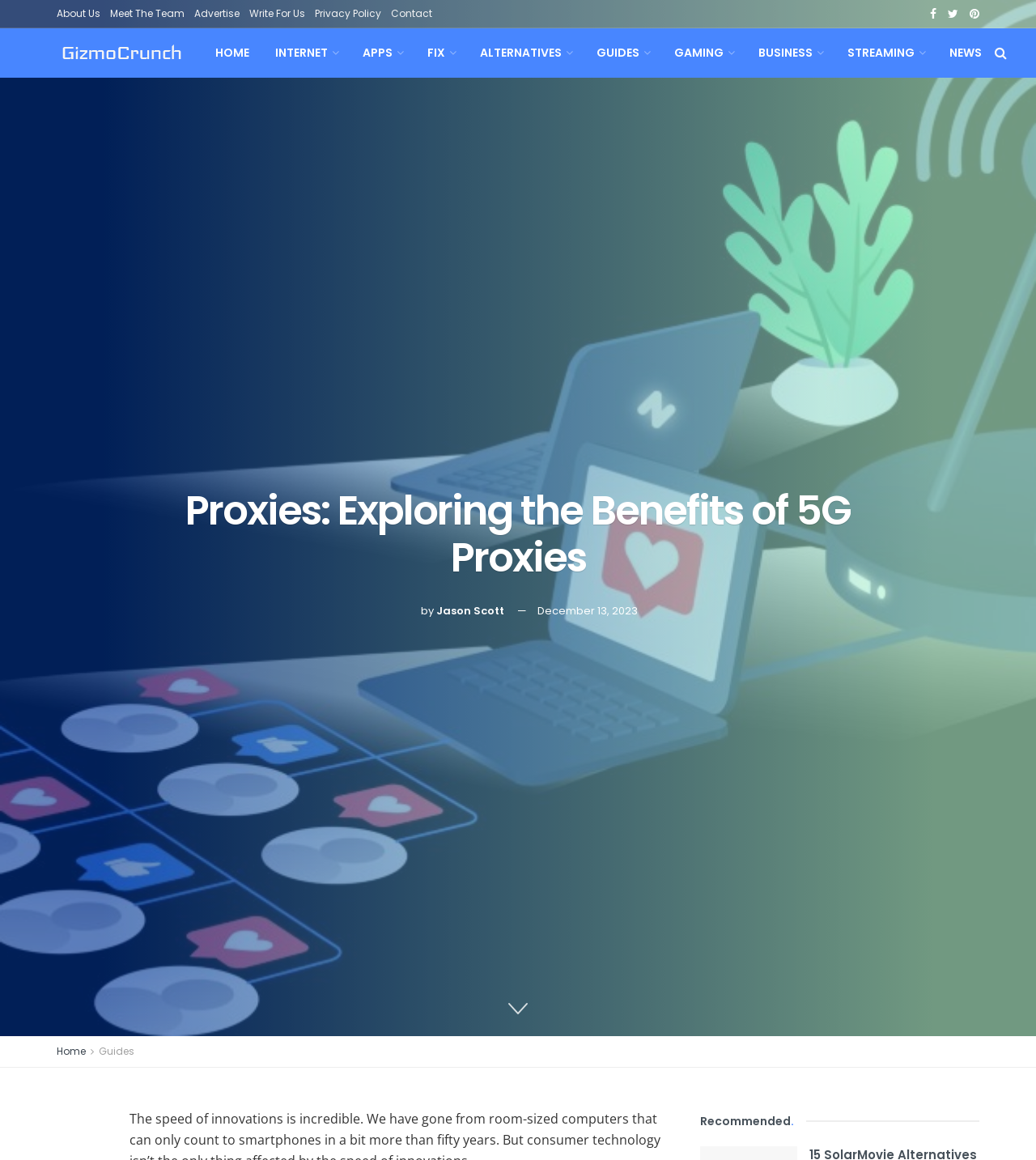Who wrote the current article?
Please answer the question as detailed as possible based on the image.

I found the author's name 'Jason Scott' next to the image of the person and the text 'by'.